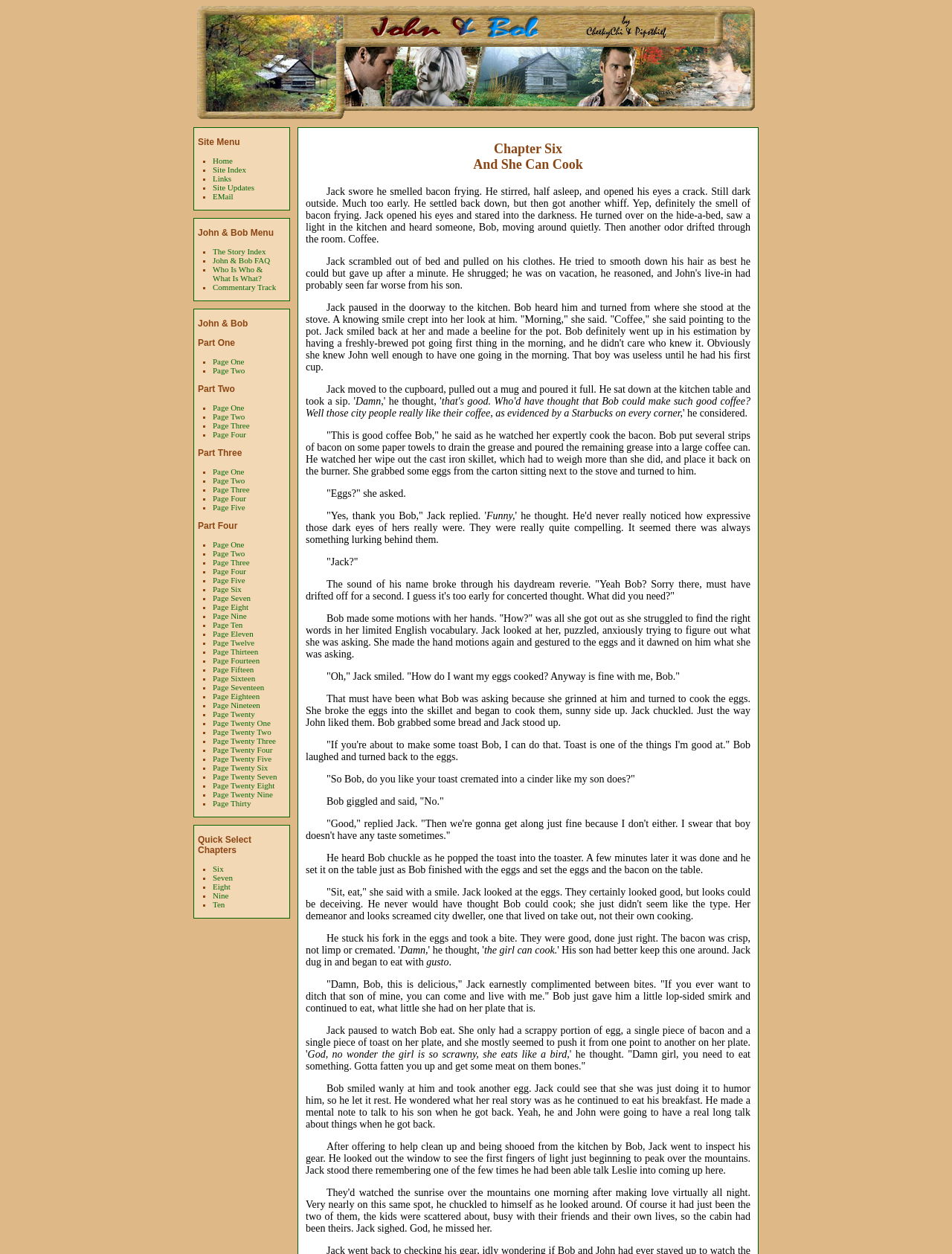Please identify the bounding box coordinates of the element I should click to complete this instruction: 'read the story index'. The coordinates should be given as four float numbers between 0 and 1, like this: [left, top, right, bottom].

[0.223, 0.197, 0.279, 0.204]